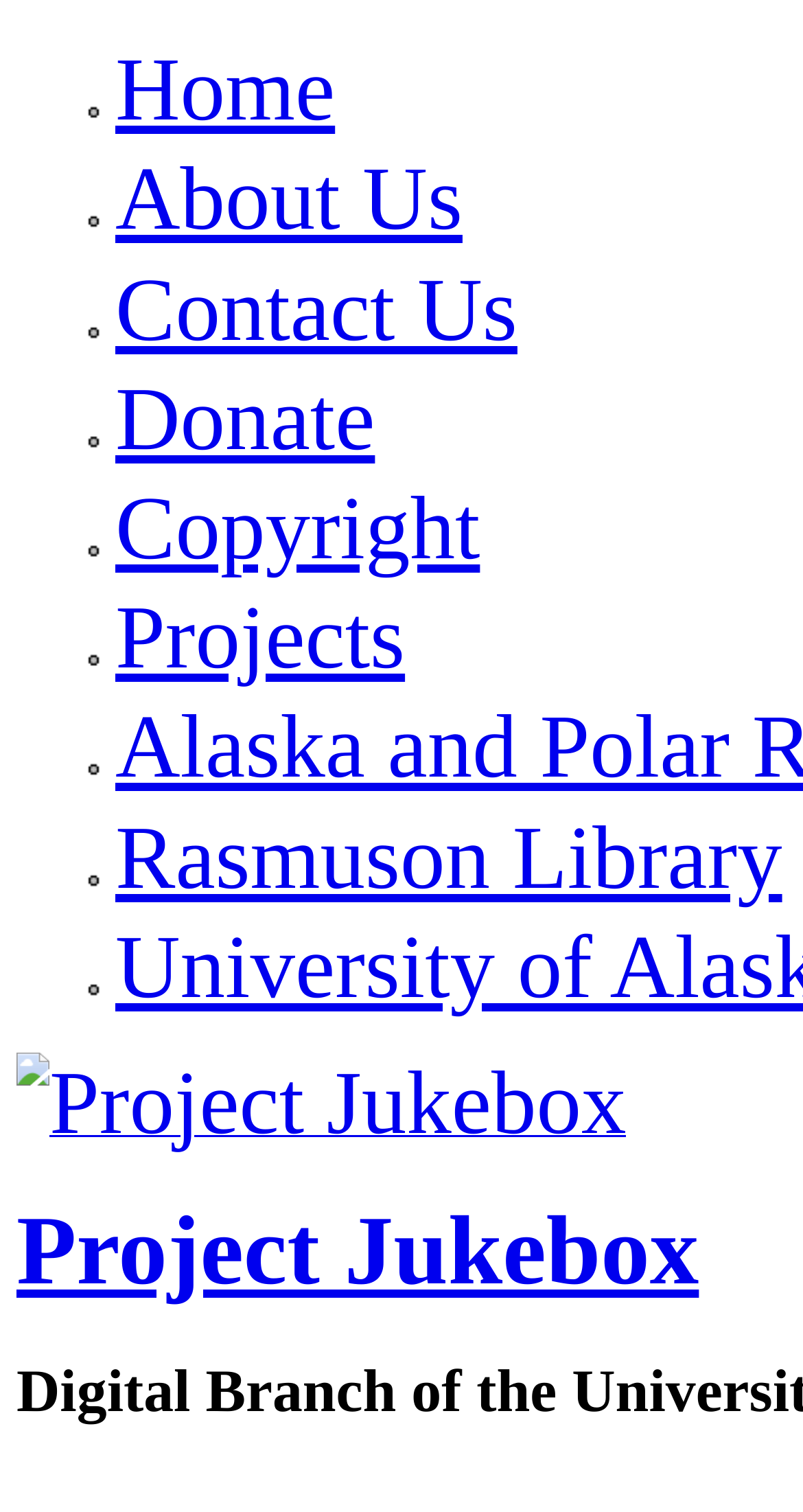What is the first menu item?
Refer to the screenshot and answer in one word or phrase.

Home